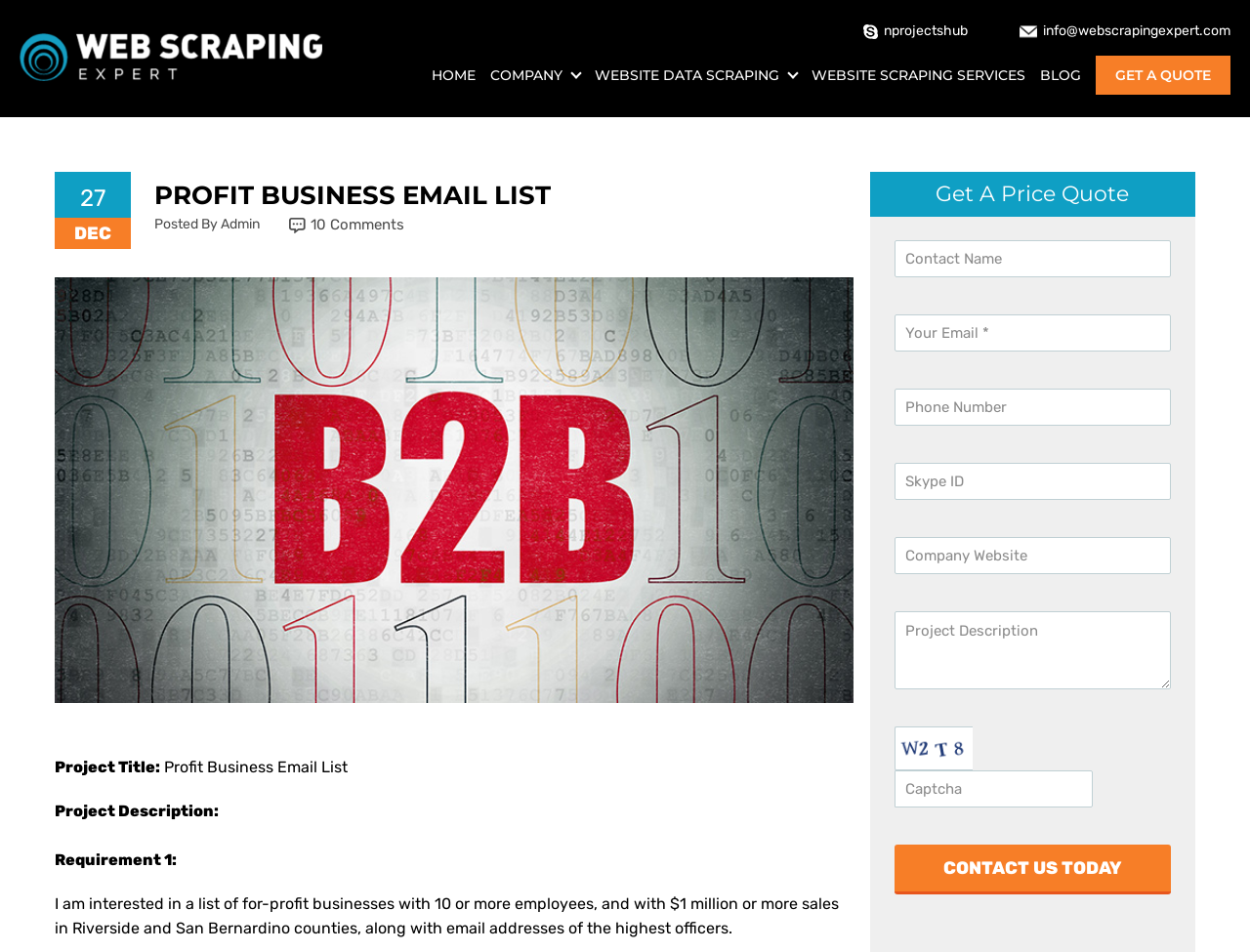Using the format (top-left x, top-left y, bottom-right x, bottom-right y), and given the element description, identify the bounding box coordinates within the screenshot: name="phone" placeholder="Phone Number"

[0.715, 0.408, 0.936, 0.447]